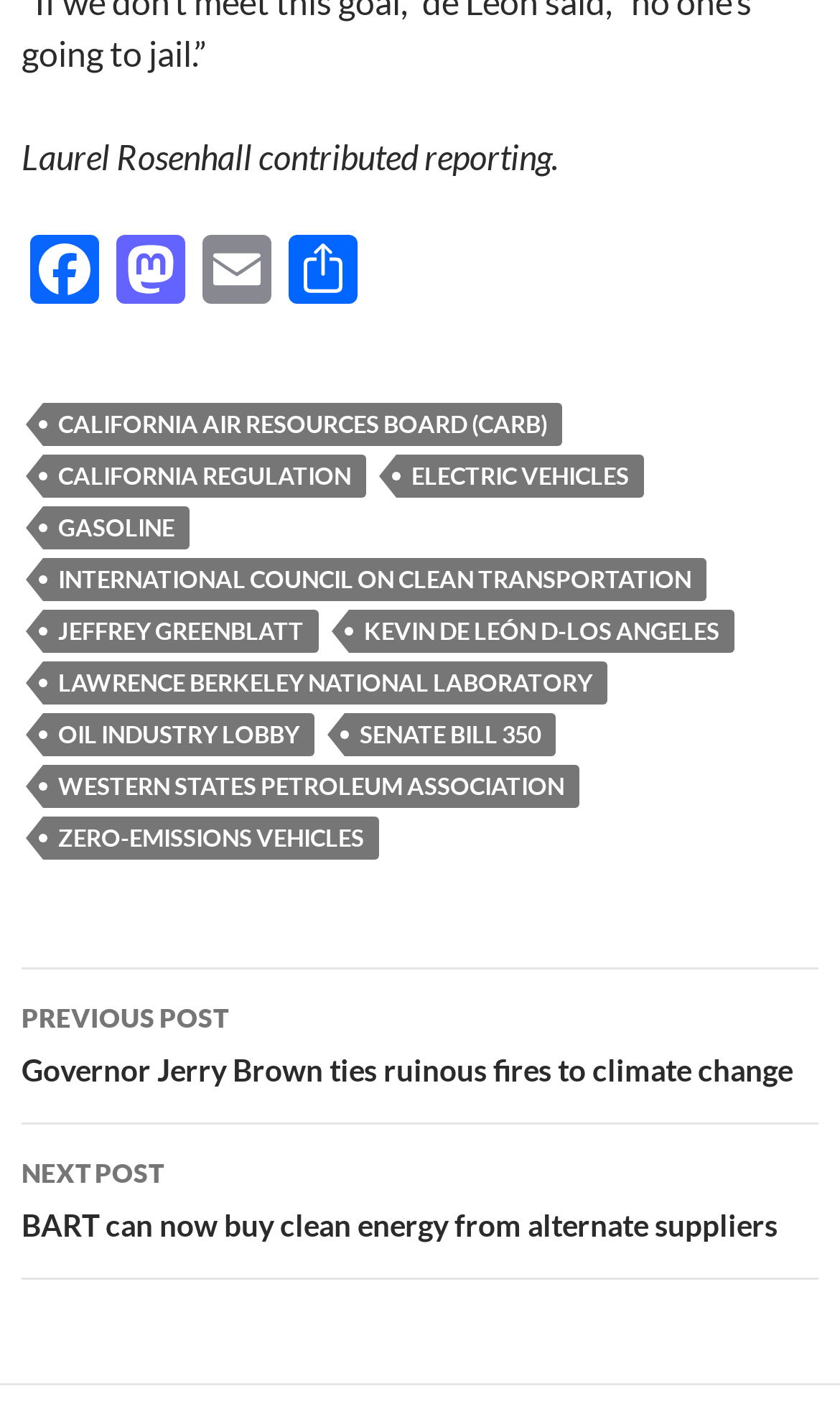Predict the bounding box coordinates of the UI element that matches this description: "Lawrence Berkeley National Laboratory". The coordinates should be in the format [left, top, right, bottom] with each value between 0 and 1.

[0.051, 0.472, 0.723, 0.502]